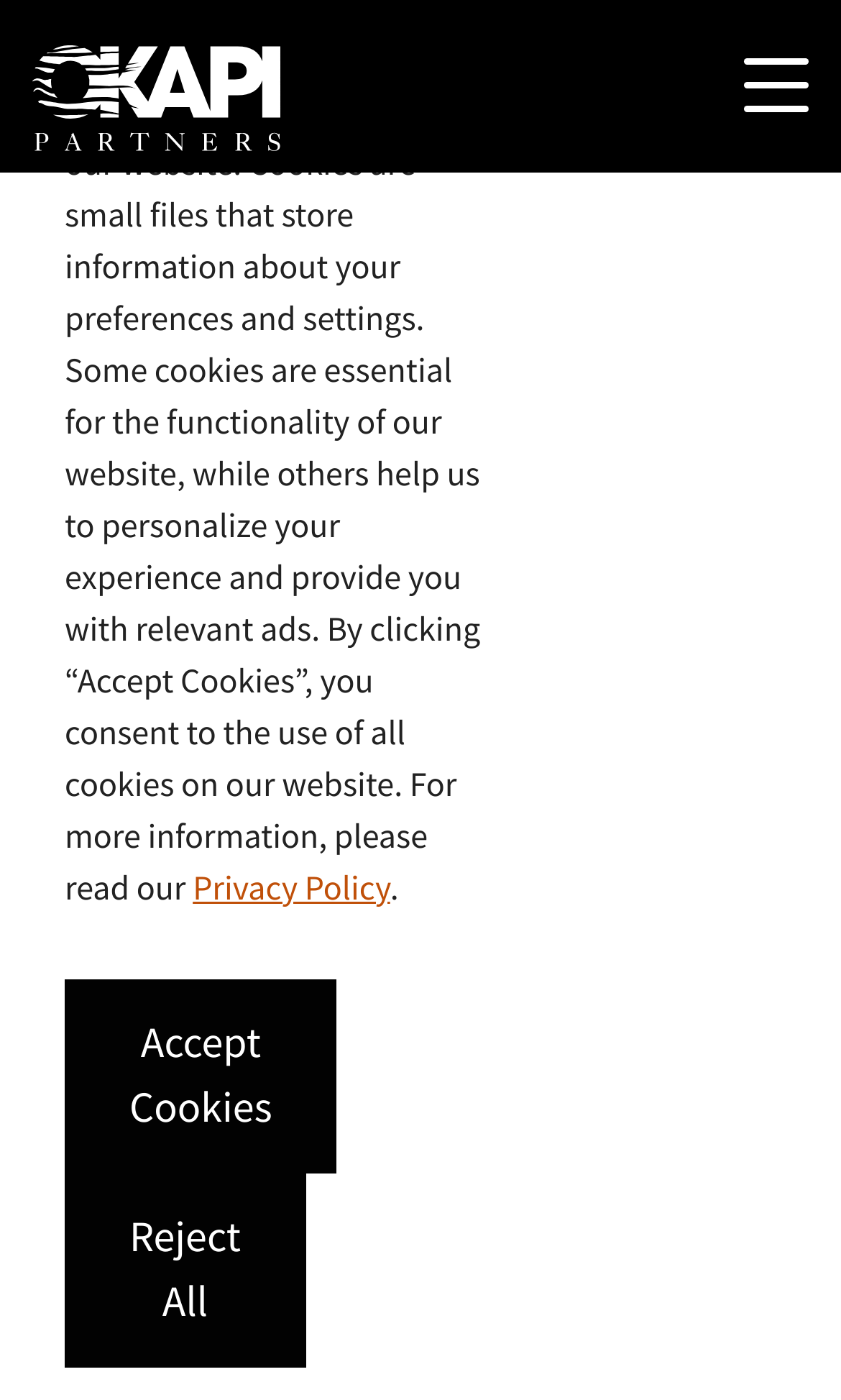Please reply to the following question using a single word or phrase: 
How many navigation links are present?

7